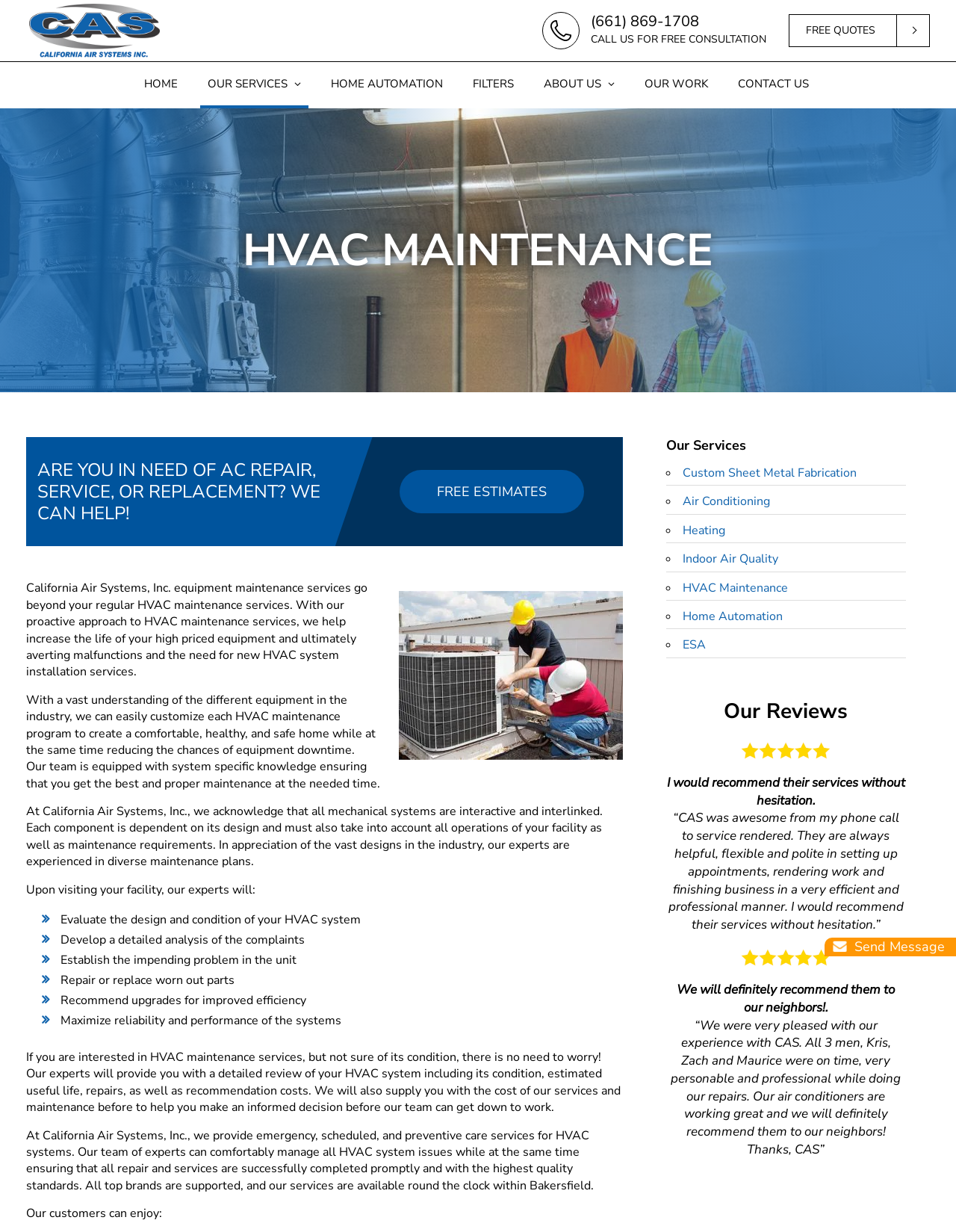Give a concise answer using one word or a phrase to the following question:
What is the phone number for free consultation?

(661) 869-1708